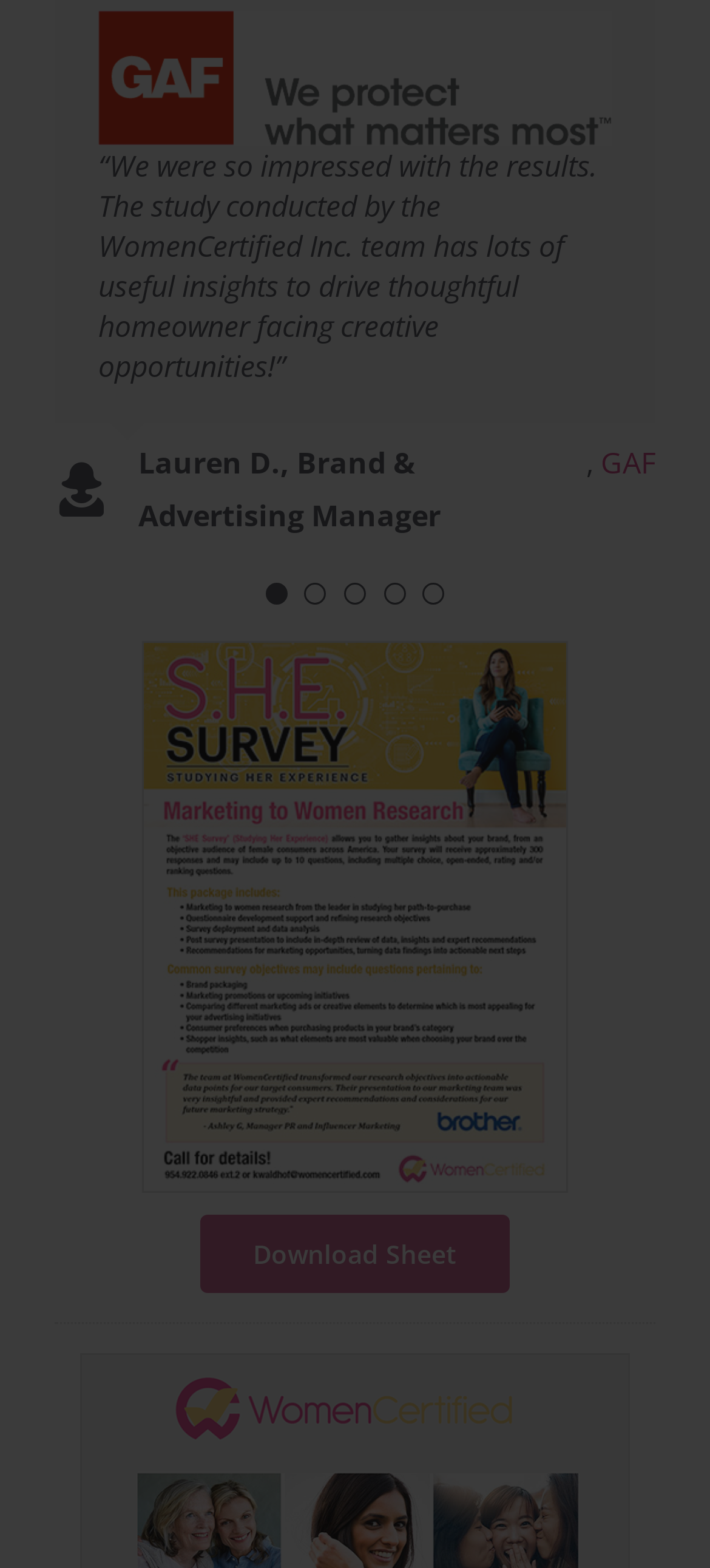What is the company mentioned in the first testimonial?
Use the information from the screenshot to give a comprehensive response to the question.

The first testimonial is from Lauren D., Brand & Advertising Manager, and the company mentioned is GAF, which is a link on the webpage.